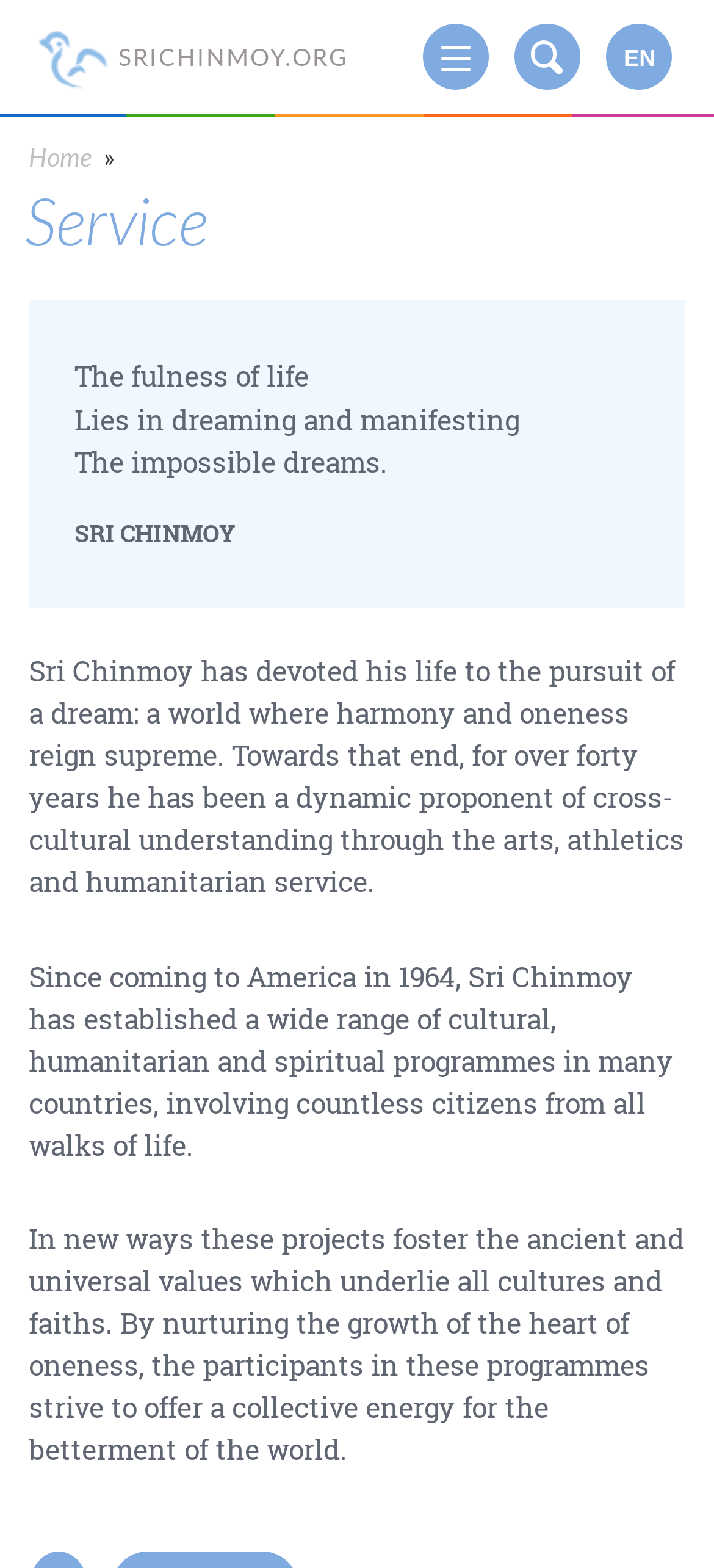What is the website's domain name?
Using the information from the image, provide a comprehensive answer to the question.

I found the website's domain name by looking at the link element with the text 'SRICHINMOY.ORG' at the top of the webpage.